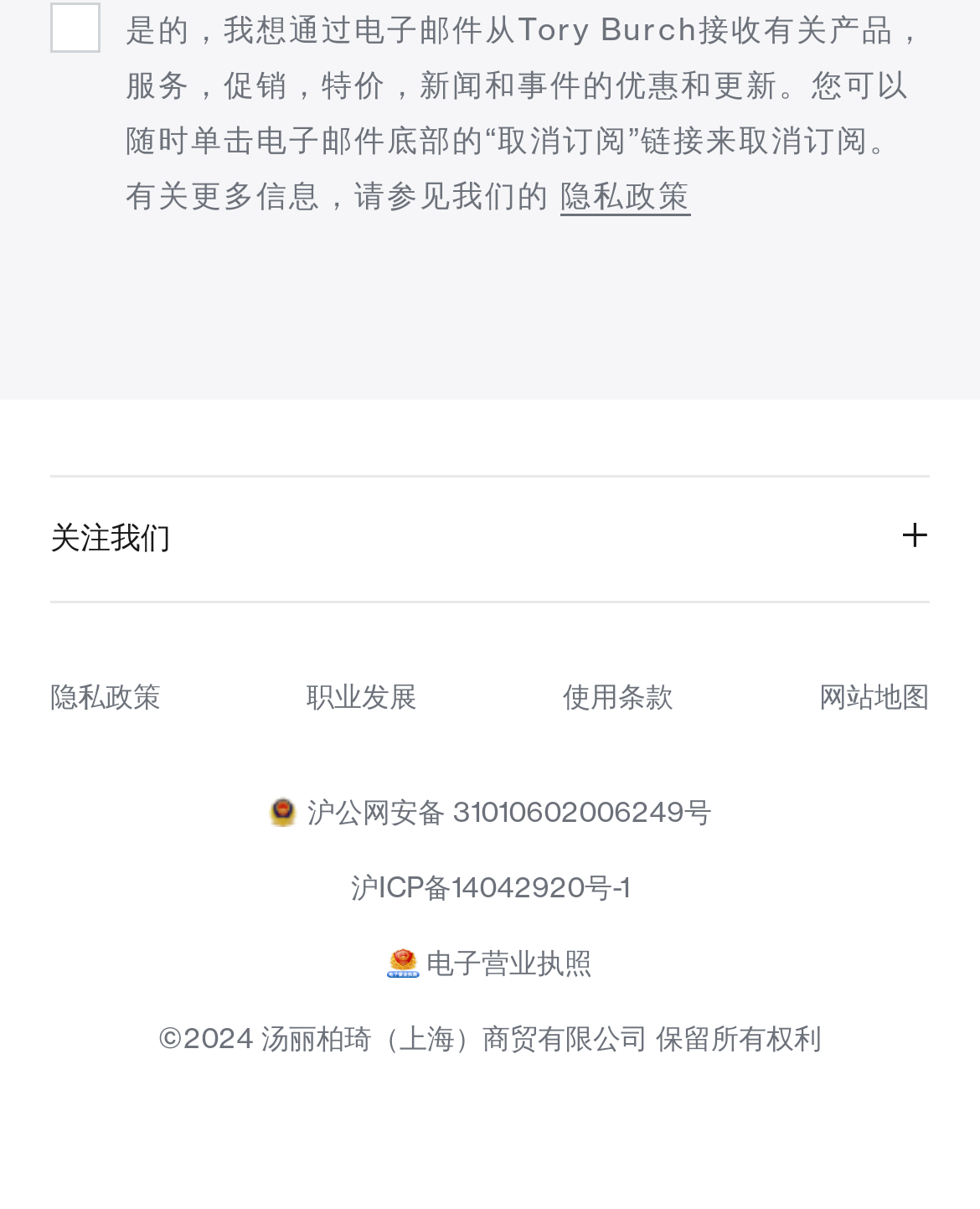Locate the bounding box coordinates of the clickable area needed to fulfill the instruction: "view privacy policy".

[0.572, 0.147, 0.705, 0.178]